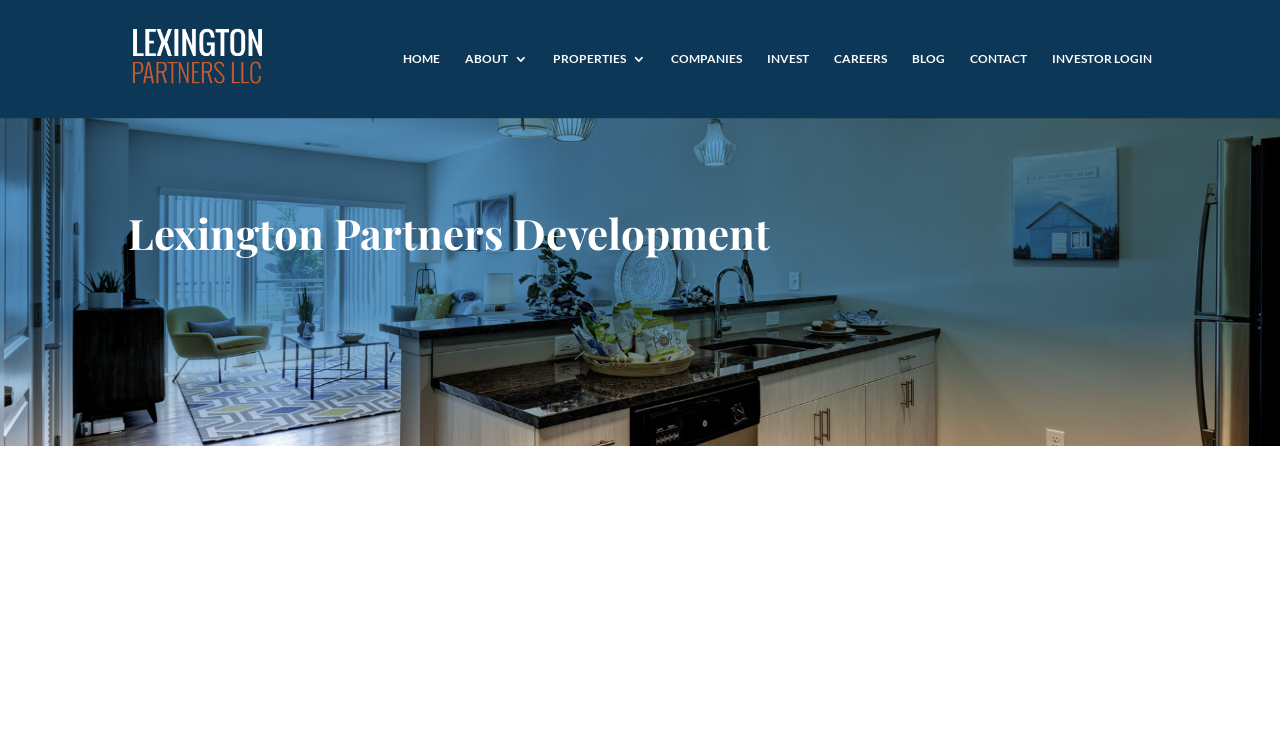Please identify the bounding box coordinates of the element I should click to complete this instruction: 'go to home page'. The coordinates should be given as four float numbers between 0 and 1, like this: [left, top, right, bottom].

[0.315, 0.069, 0.344, 0.156]